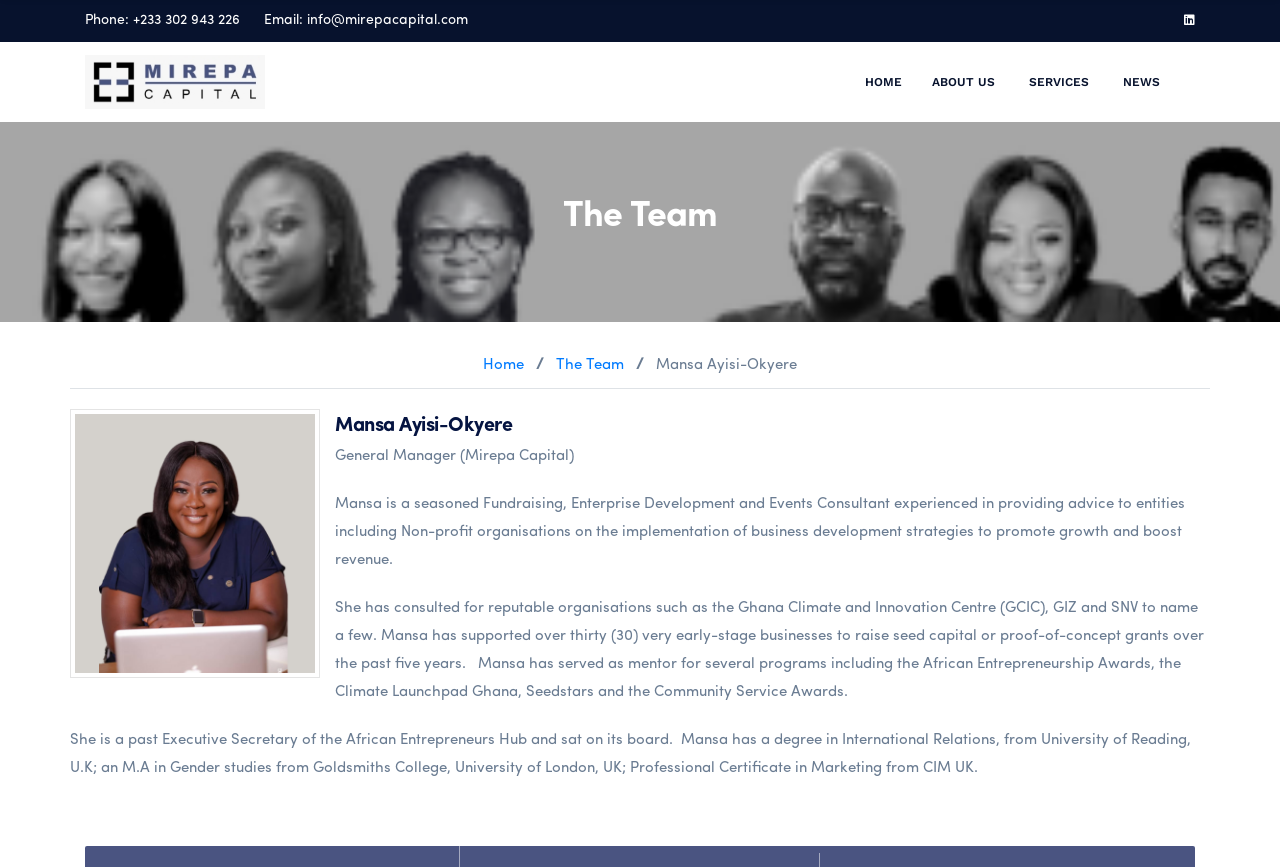What is the phone number of Mirepa Capital?
Please provide a comprehensive answer based on the contents of the image.

I found the phone number by looking at the top section of the webpage, where the contact information is displayed. The phone number is listed next to the 'Phone:' label.